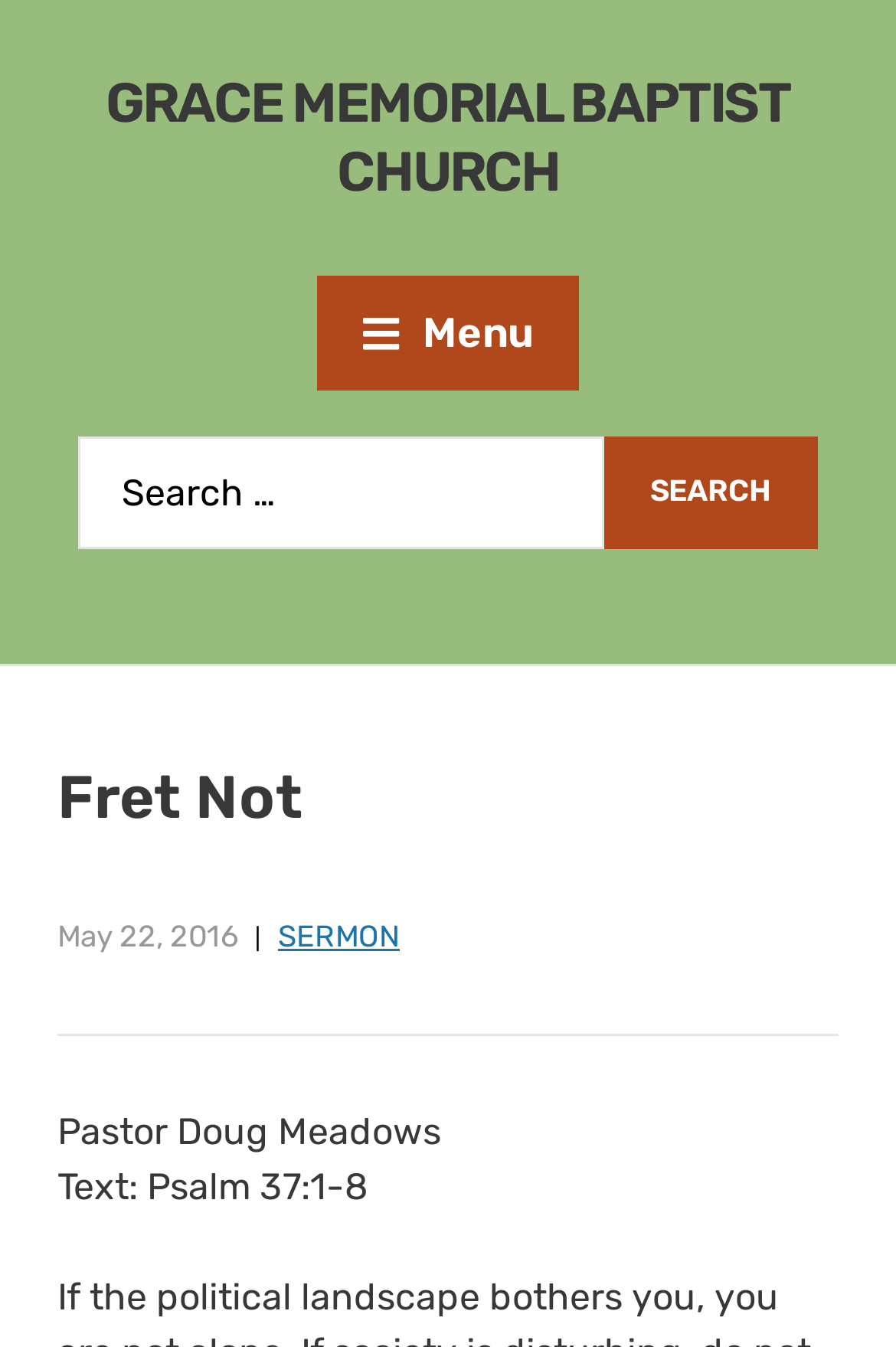Provide a one-word or short-phrase answer to the question:
What is the sermon about?

Psalm 37:1-8